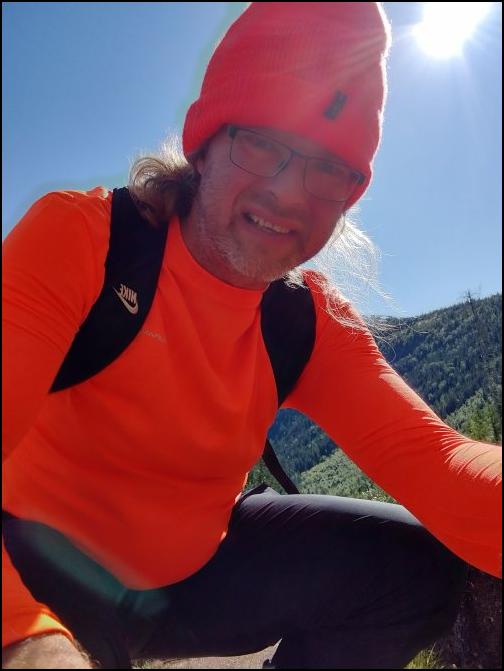Use a single word or phrase to answer the question:
What is the landscape like in the background?

Trees and mountains